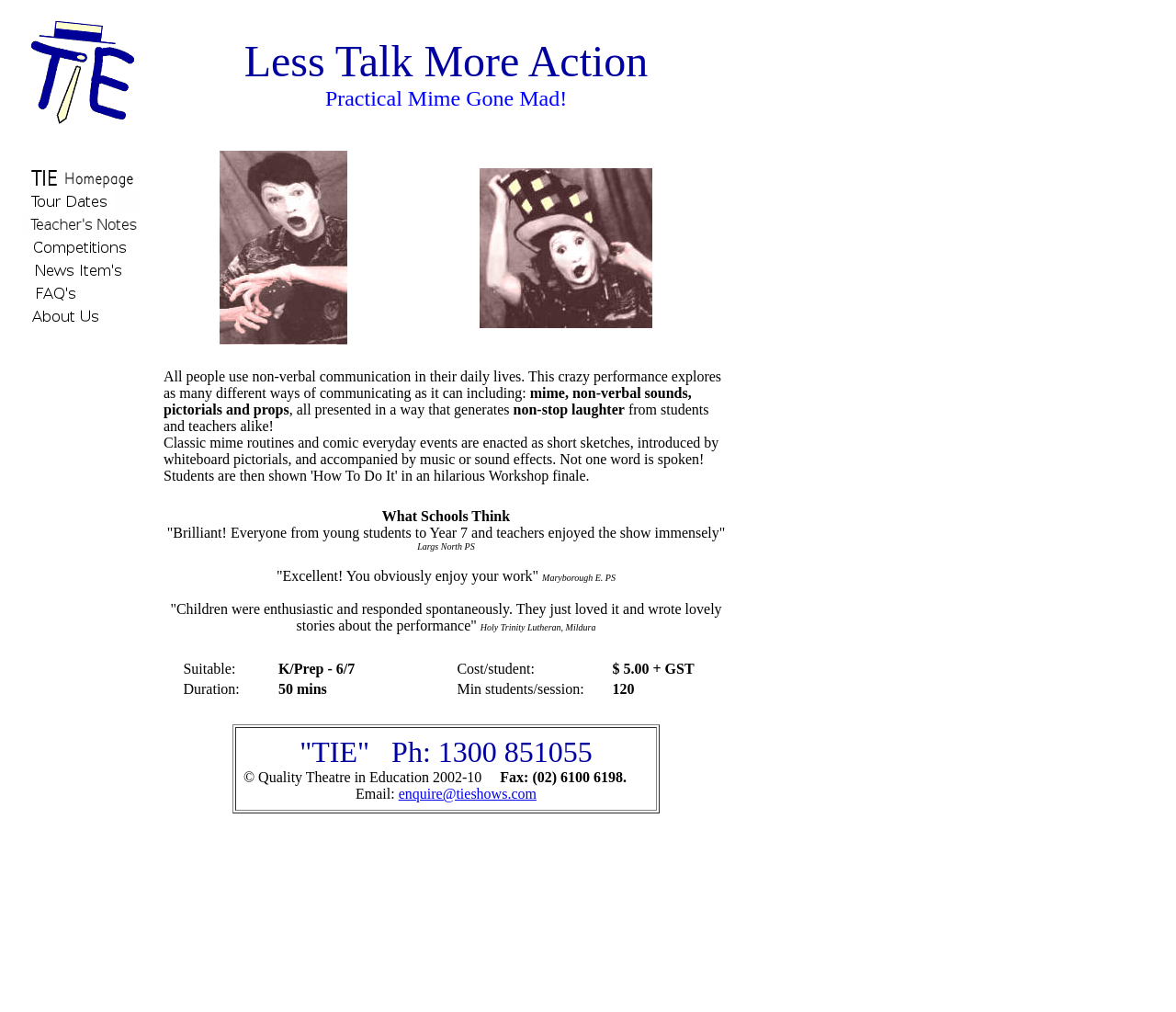How many images are in the first table row?
Give a one-word or short phrase answer based on the image.

1